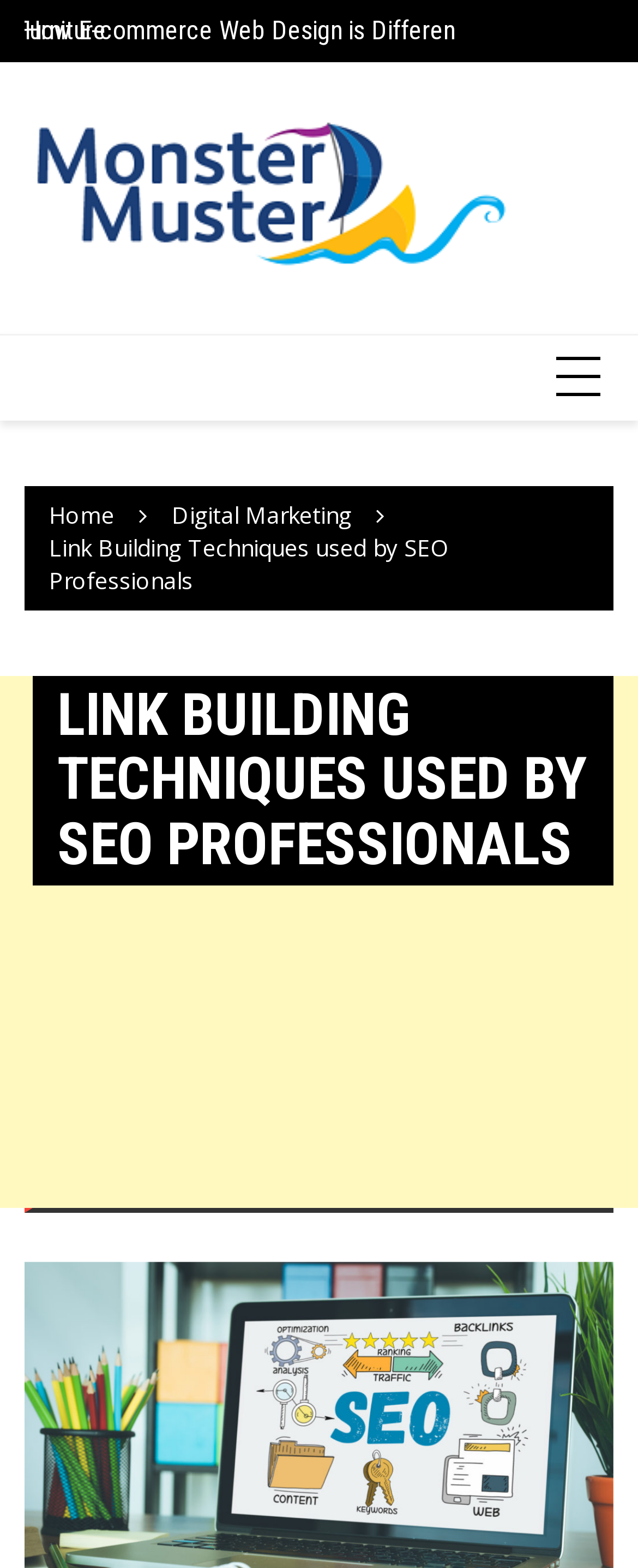Based on the description "Digital Marketing", find the bounding box of the specified UI element.

[0.269, 0.318, 0.551, 0.338]